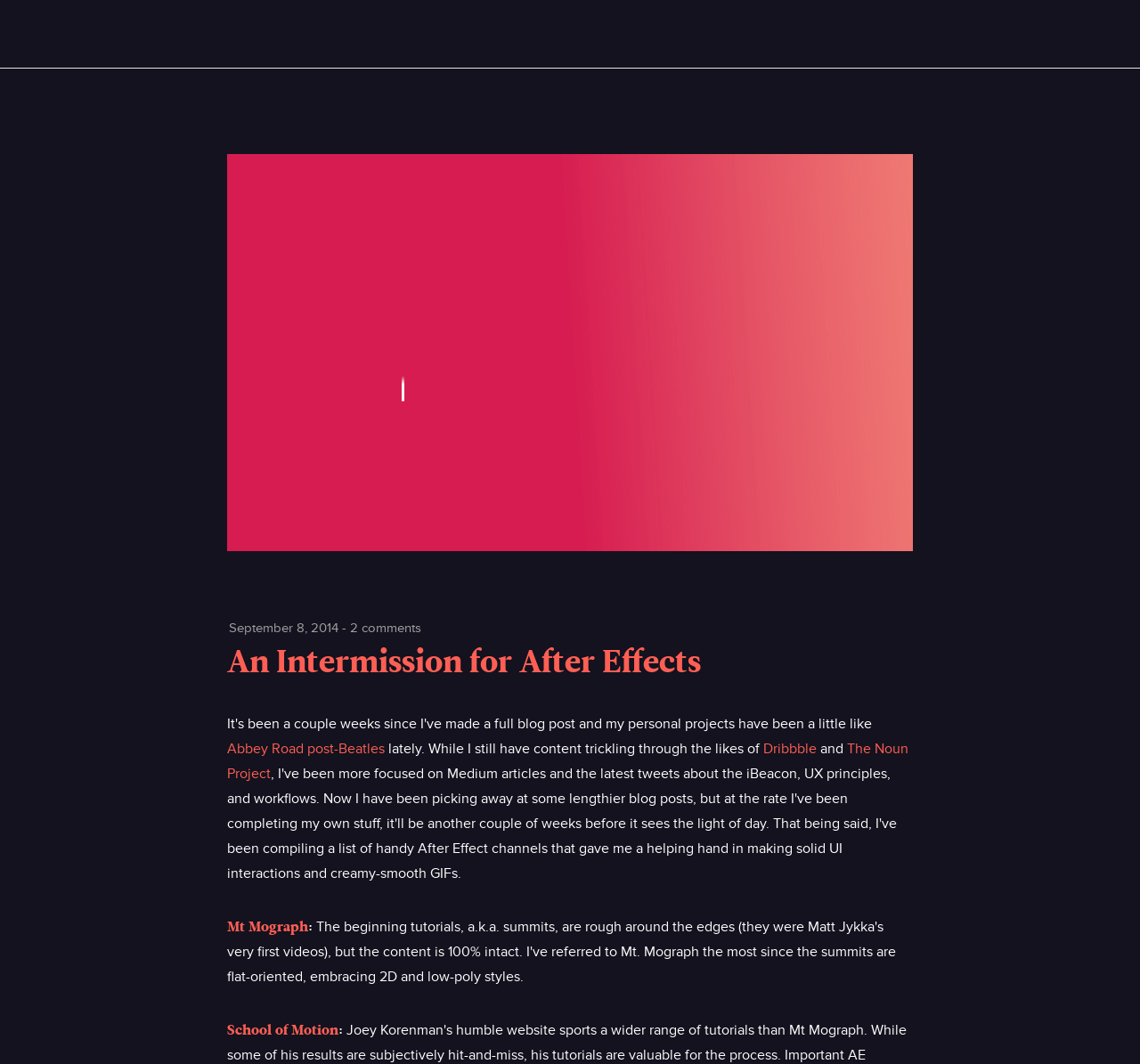Locate and provide the bounding box coordinates for the HTML element that matches this description: "title="An Intermission for After Effects"".

[0.199, 0.504, 0.801, 0.522]